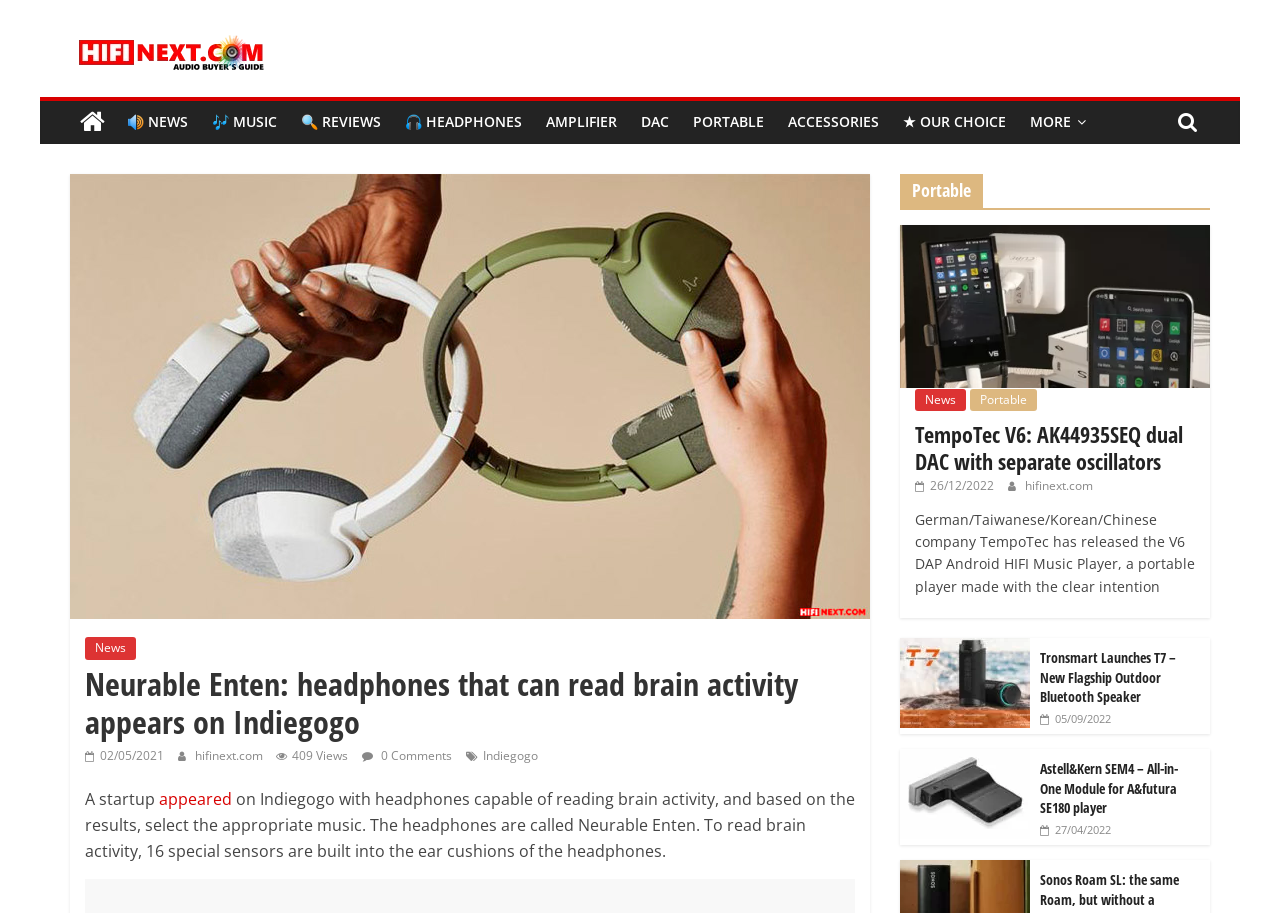Please identify the bounding box coordinates of the clickable element to fulfill the following instruction: "Check the details of Tronsmart t7". The coordinates should be four float numbers between 0 and 1, i.e., [left, top, right, bottom].

[0.703, 0.7, 0.805, 0.721]